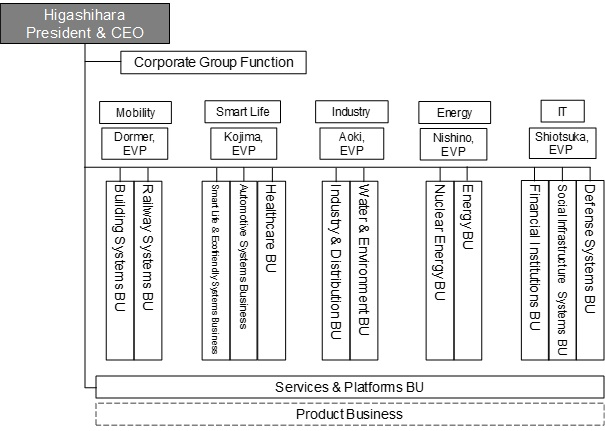What is the purpose of Hitachi's organizational structure?
Respond with a short answer, either a single word or a phrase, based on the image.

Enhance operational efficiency and innovation